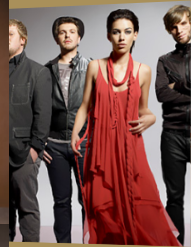What is the style of the band members' fashion?
Look at the image and provide a detailed response to the question.

The caption describes the band members' fashion sense as modern and eclectic, which suggests that their clothing is contemporary and diverse in style.